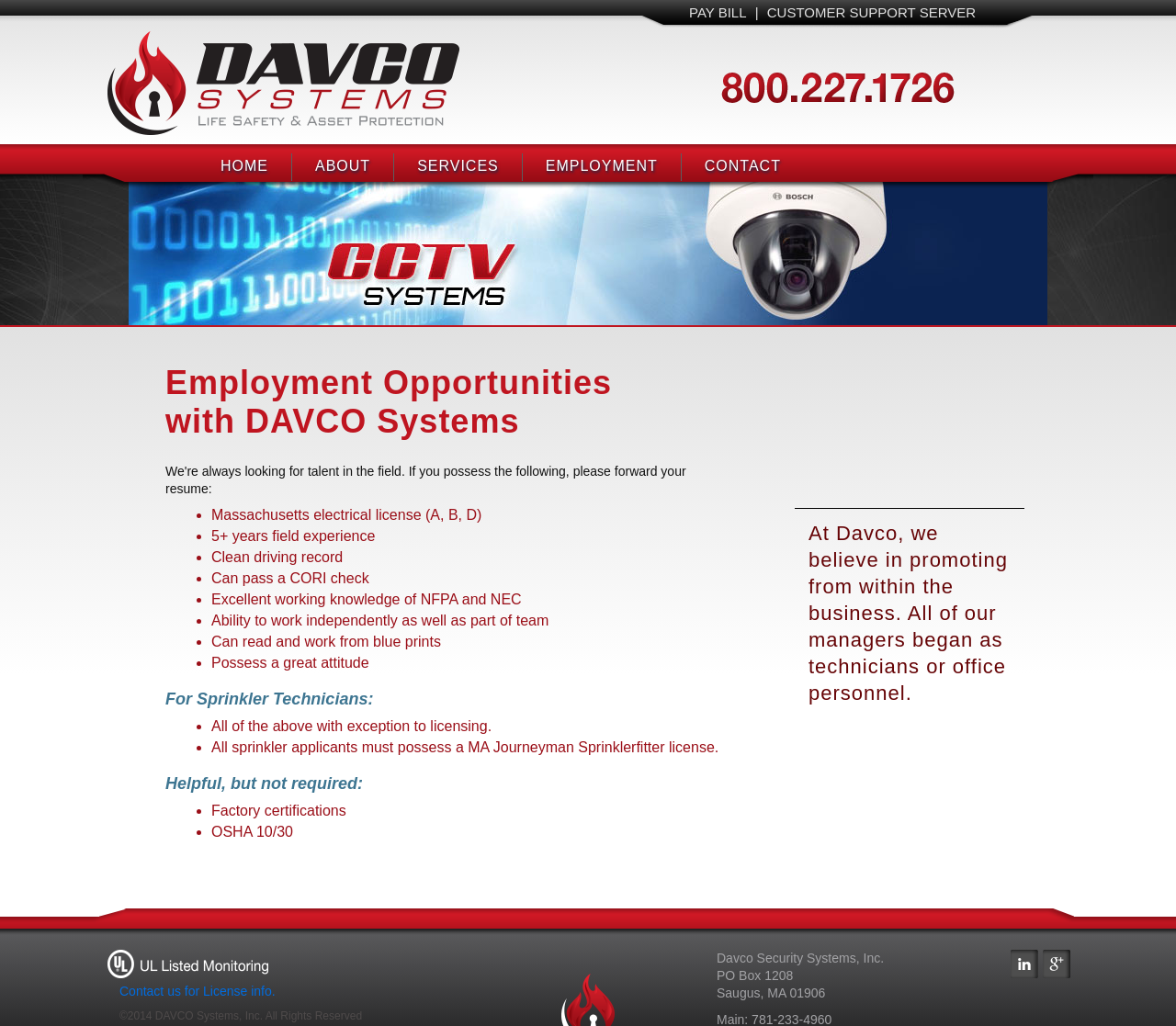What is the phone number for security systems and alarm monitoring?
Answer the question with just one word or phrase using the image.

1-800-227-1726